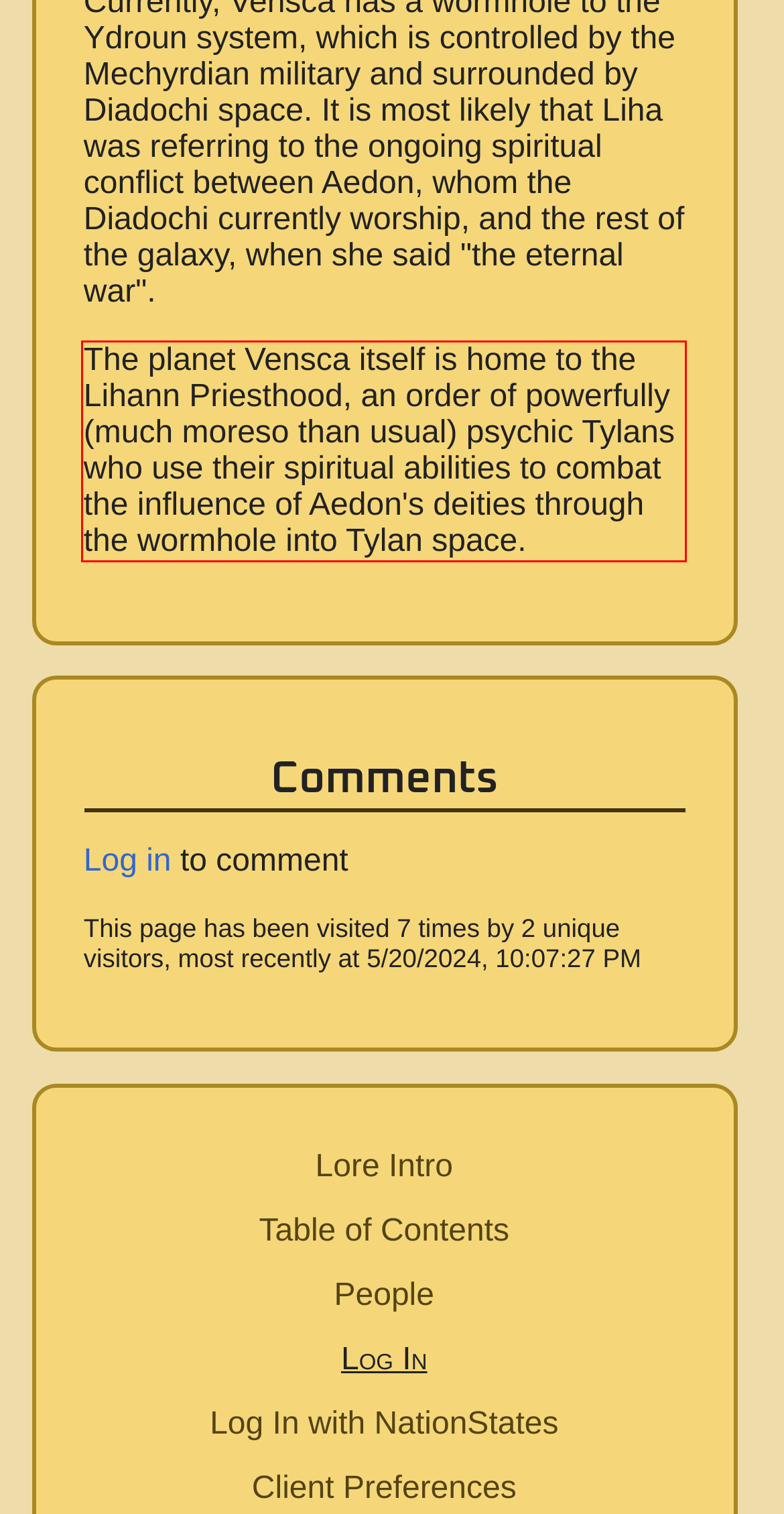Examine the webpage screenshot and use OCR to recognize and output the text within the red bounding box.

The planet Vensca itself is home to the Lihann Priesthood, an order of powerfully (much moreso than usual) psychic Tylans who use their spiritual abilities to combat the influence of Aedon's deities through the wormhole into Tylan space.